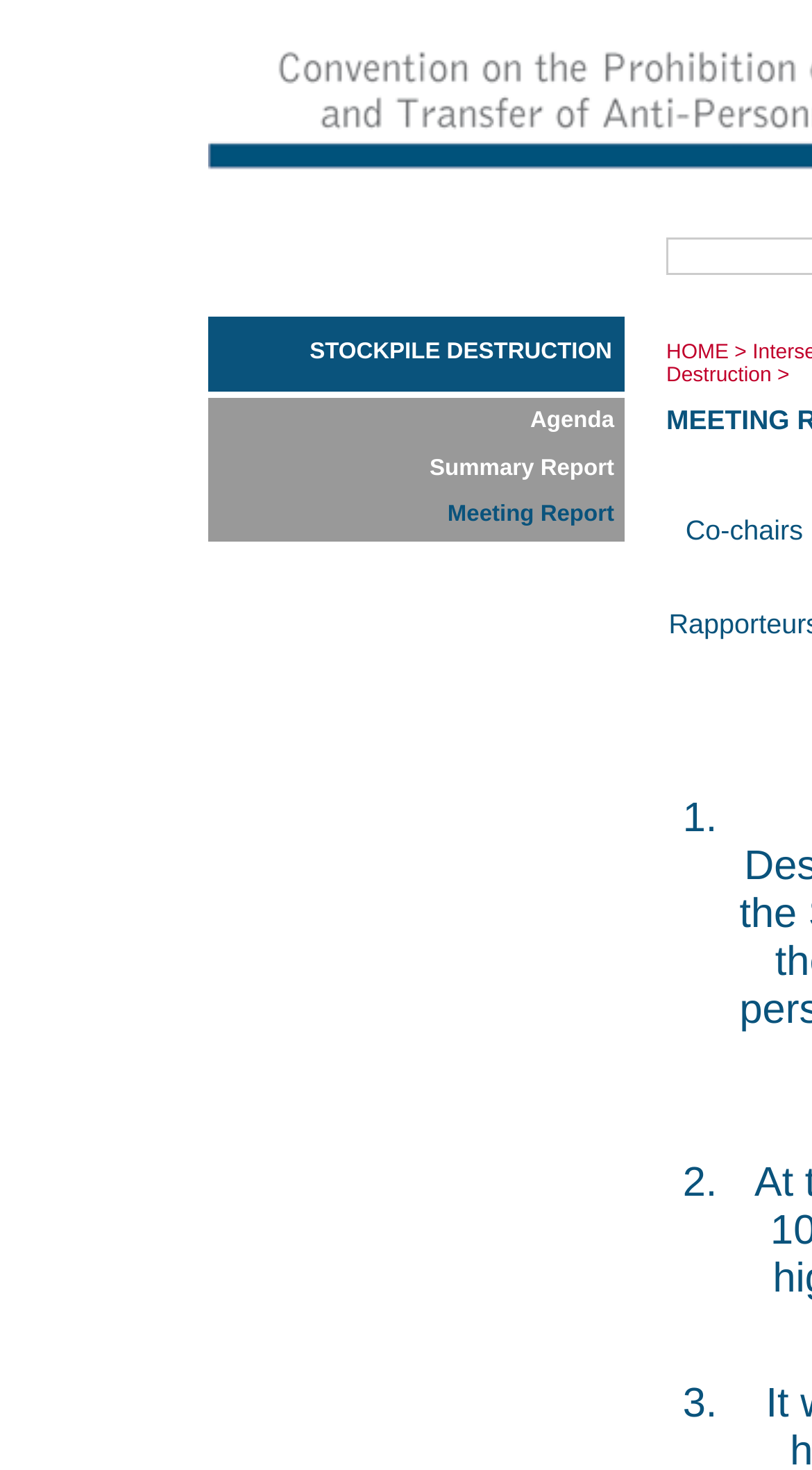Provide your answer to the question using just one word or phrase: Is there a link with the text 'Agenda'?

Yes